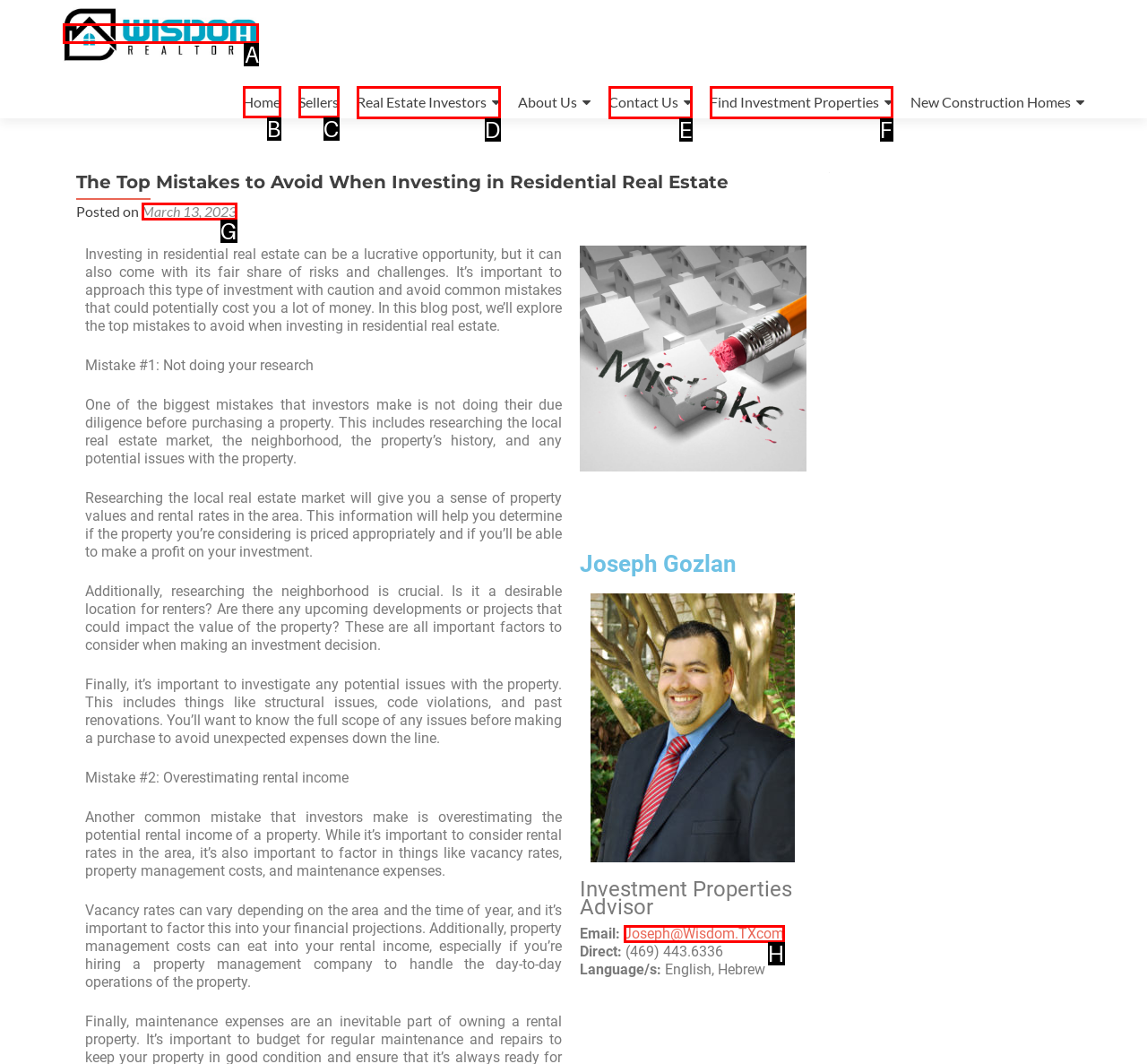Identify the option that corresponds to: March 13, 2023September 27, 2023
Respond with the corresponding letter from the choices provided.

G